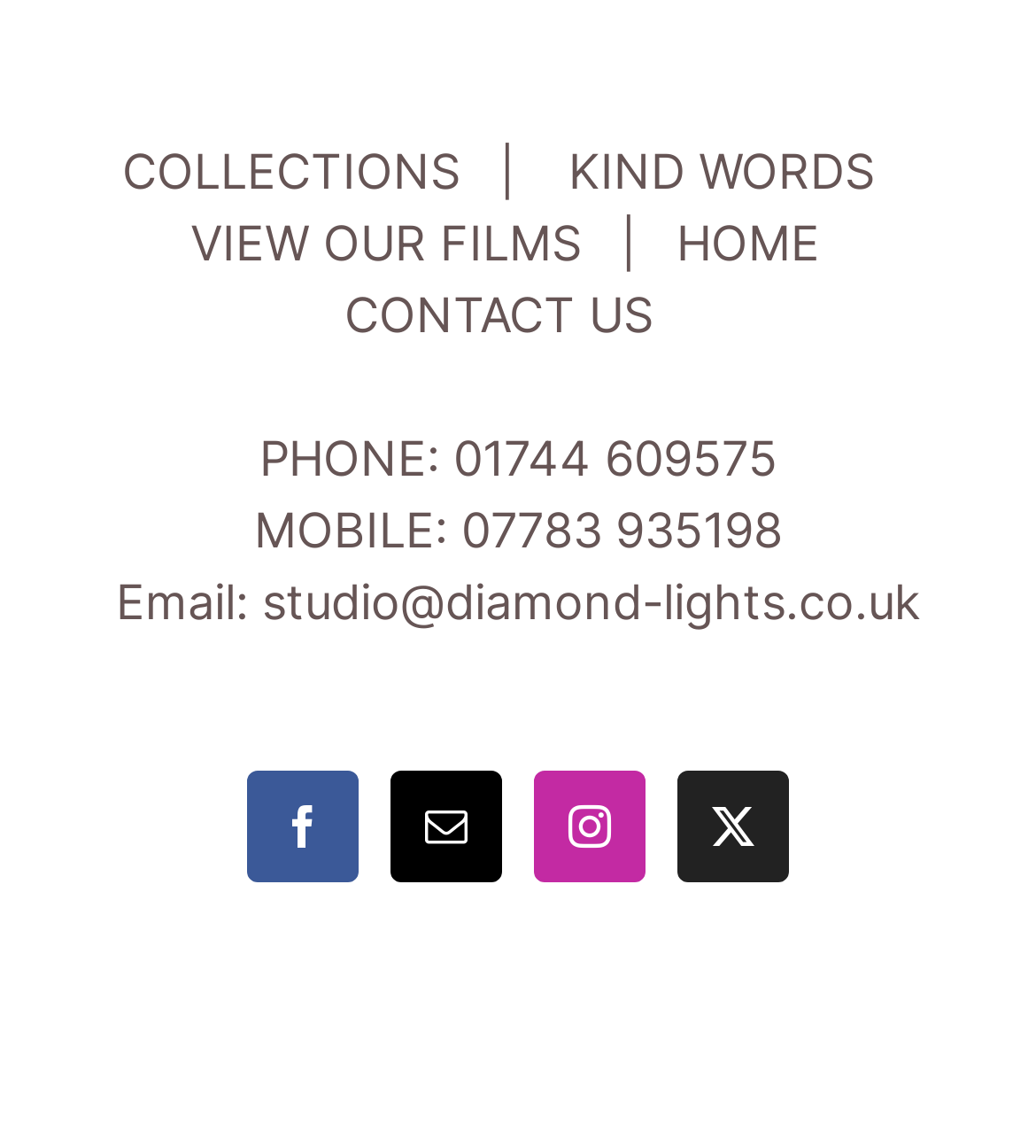Determine the bounding box coordinates of the UI element that matches the following description: "Contact Us". The coordinates should be four float numbers between 0 and 1 in the format [left, top, right, bottom].

[0.332, 0.251, 0.629, 0.299]